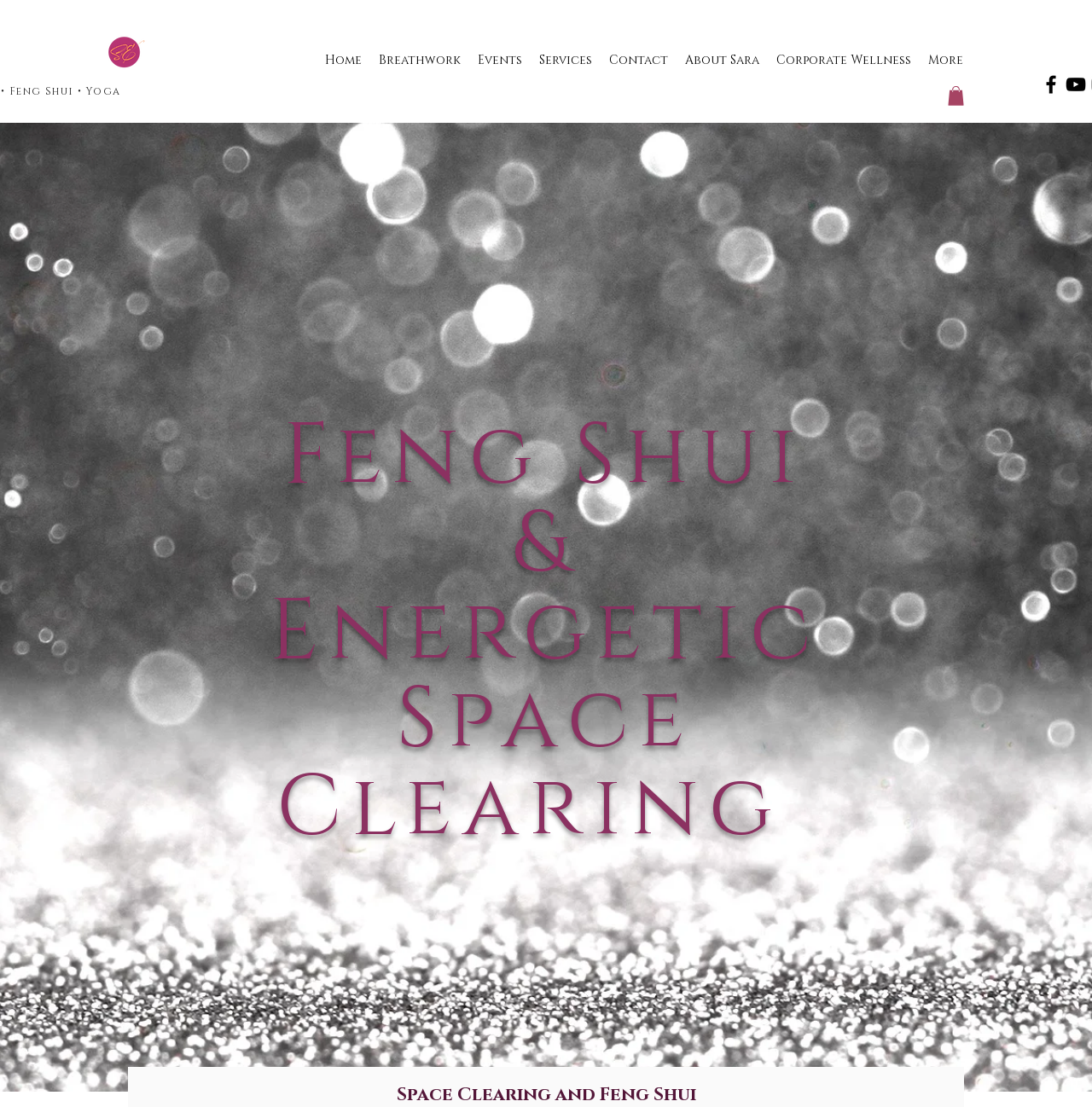Locate the bounding box coordinates of the element's region that should be clicked to carry out the following instruction: "go to home page". The coordinates need to be four float numbers between 0 and 1, i.e., [left, top, right, bottom].

[0.29, 0.037, 0.339, 0.072]